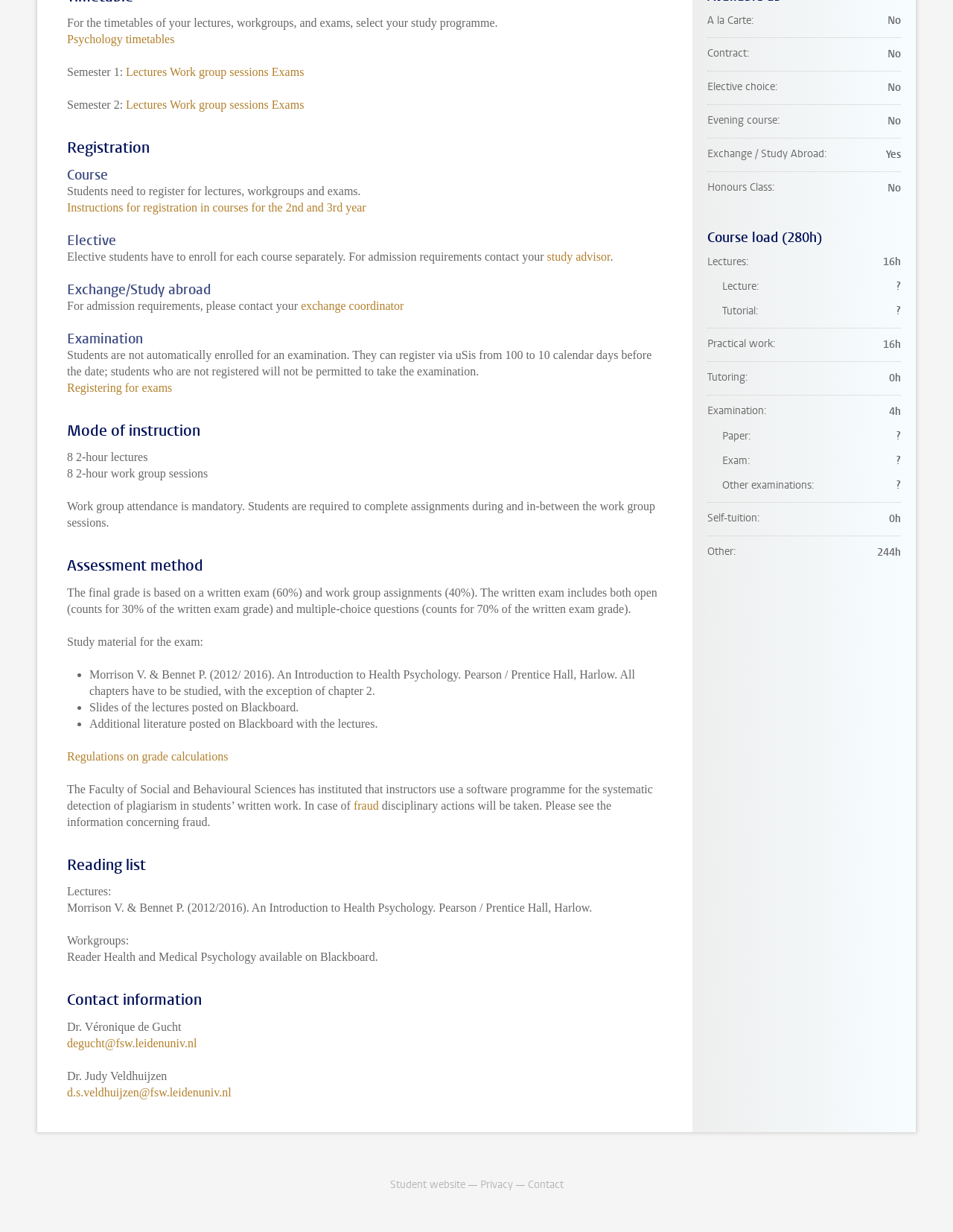What is the study programme for which timetables are provided?
Answer the question with a detailed and thorough explanation.

The question can be answered by looking at the link 'Psychology timetables' which is located at the top of the webpage, indicating that the study programme for which timetables are provided is Psychology.